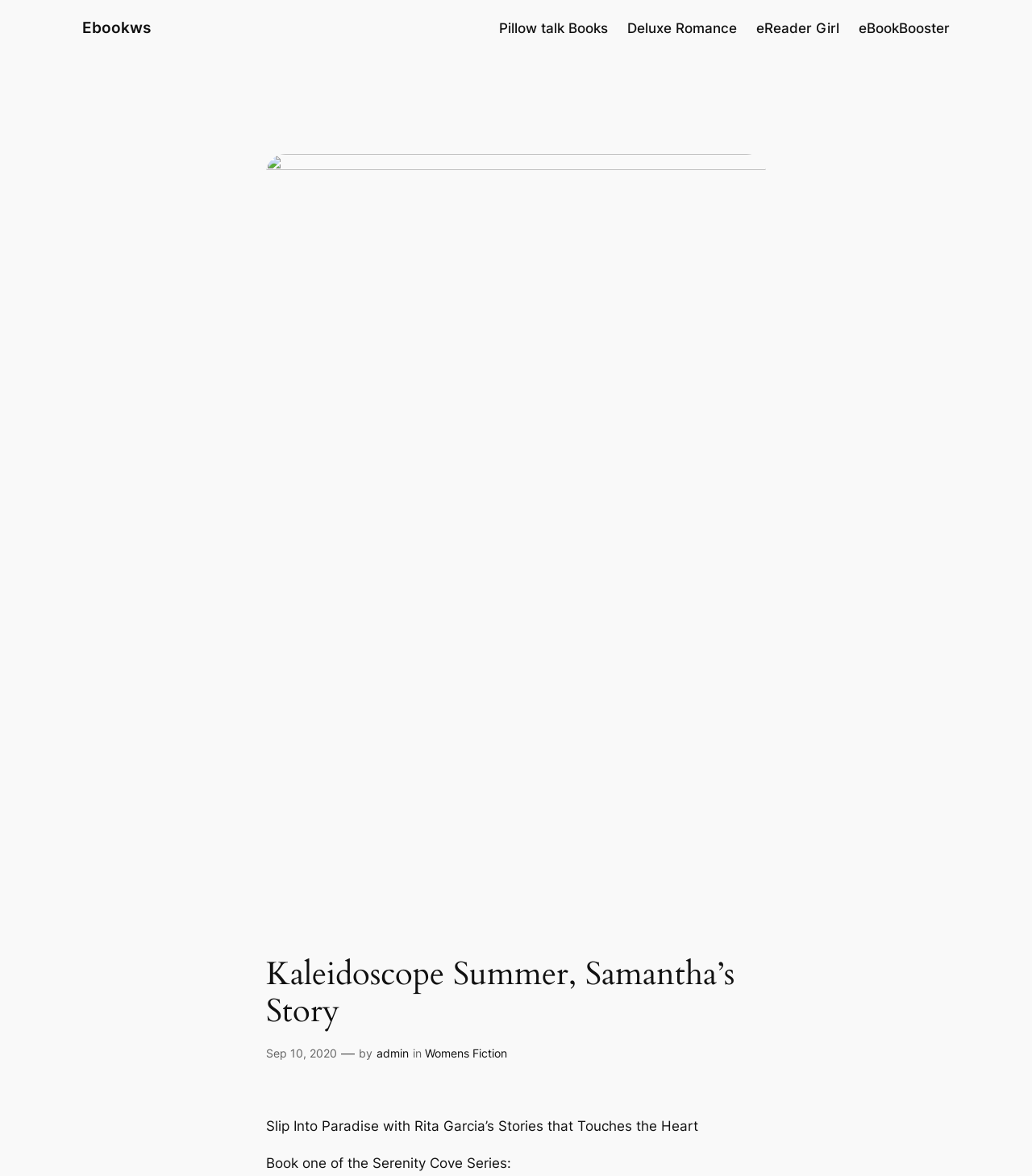Answer the following query with a single word or phrase:
When was this book published?

Sep 10, 2020